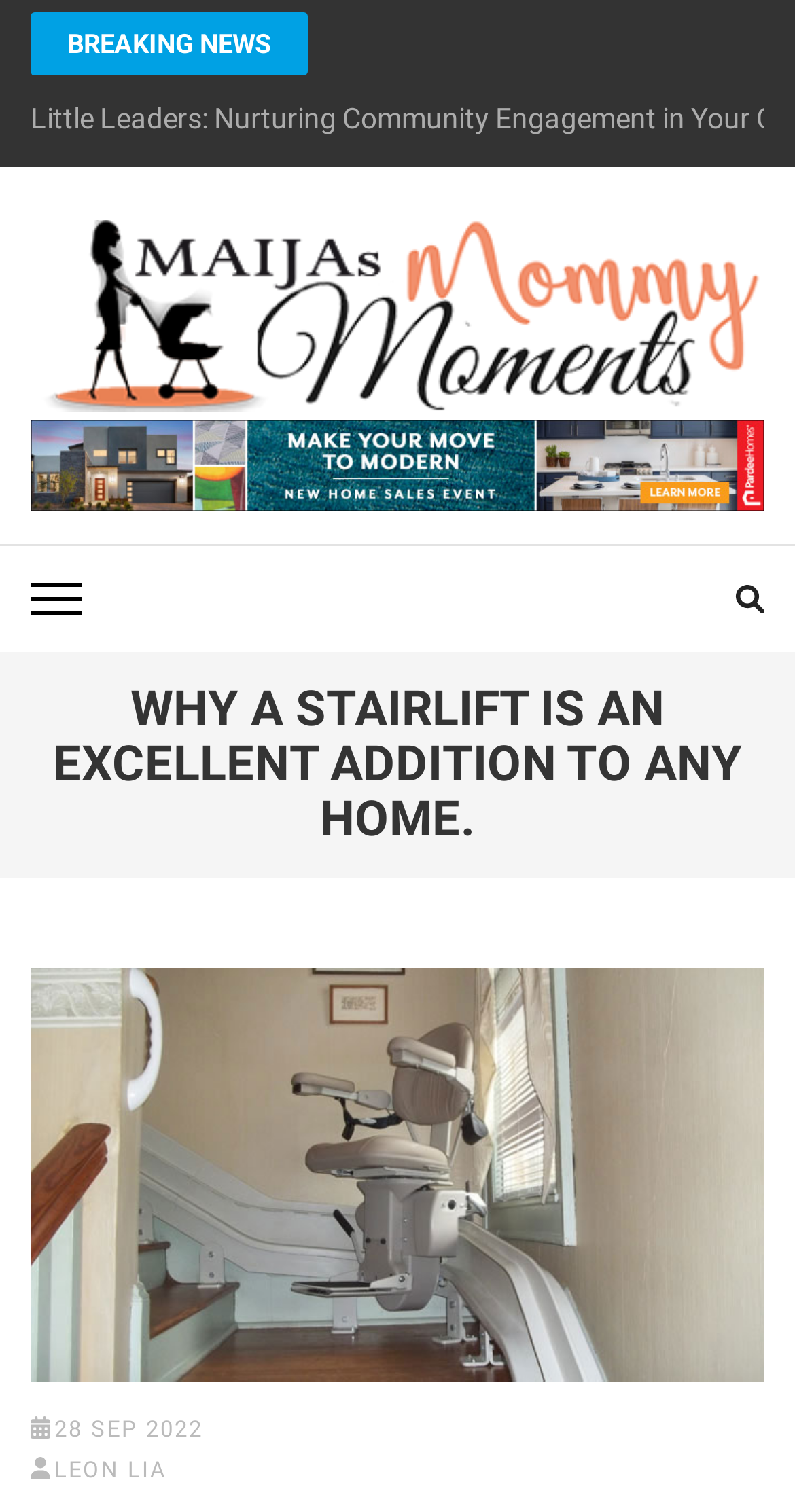Answer this question in one word or a short phrase: How many links are present in the top section?

3